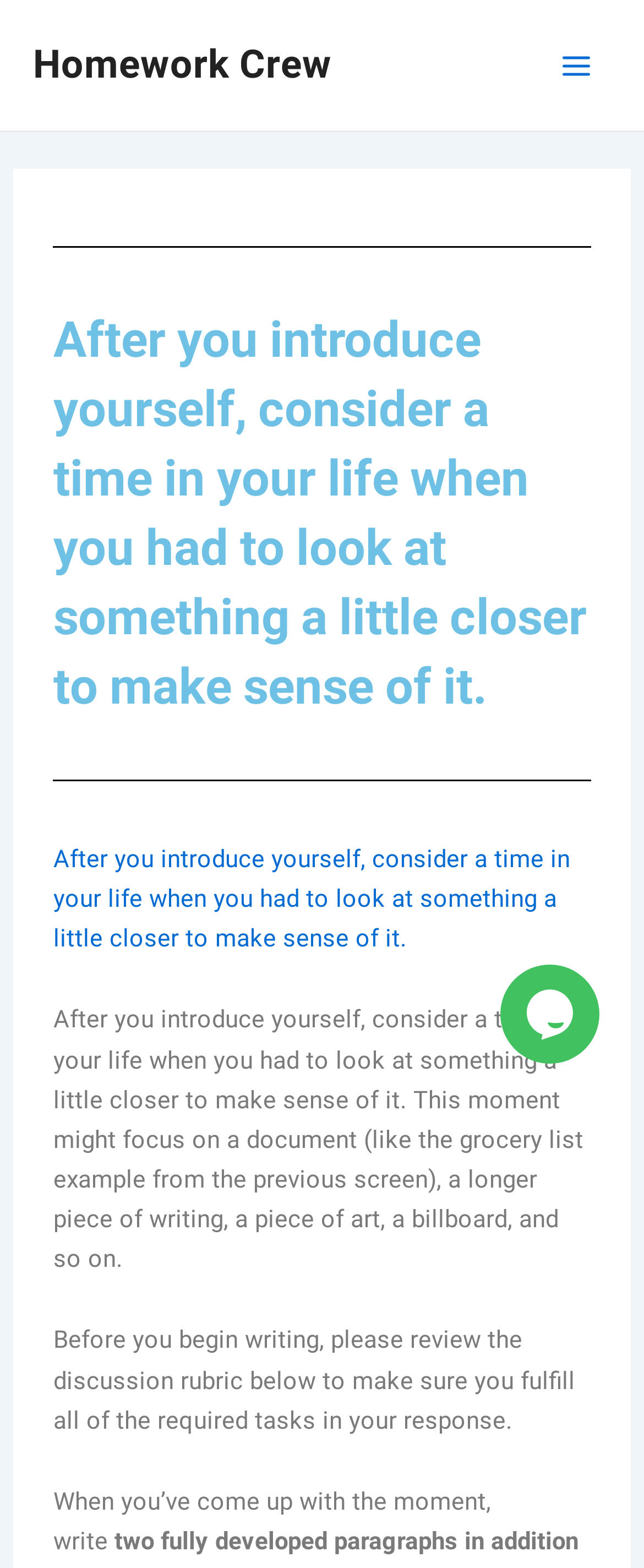Find the UI element described as: "Homework Crew" and predict its bounding box coordinates. Ensure the coordinates are four float numbers between 0 and 1, [left, top, right, bottom].

[0.051, 0.027, 0.515, 0.056]